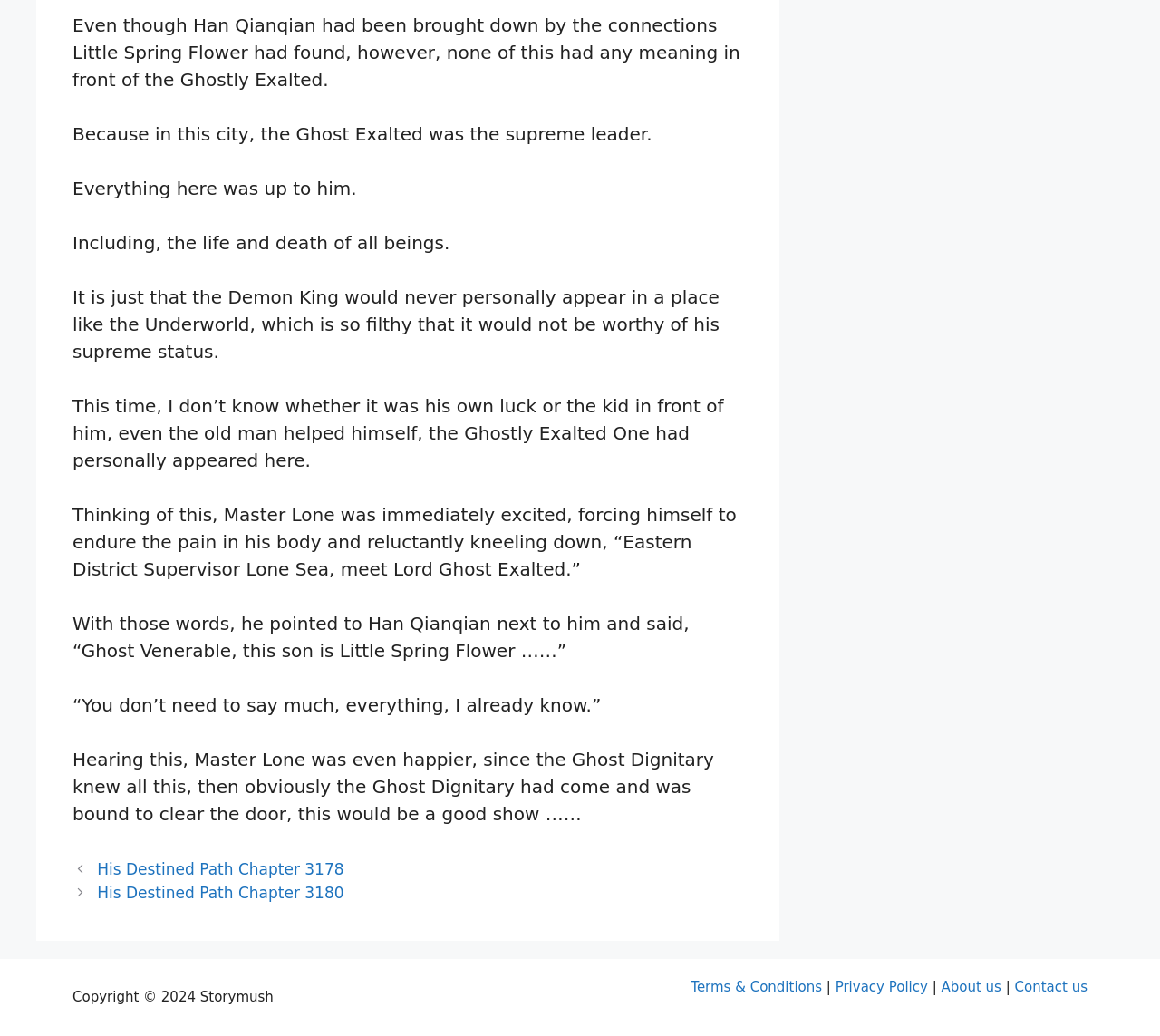What is the name of the person kneeling down?
Look at the image and answer with only one word or phrase.

Master Lone